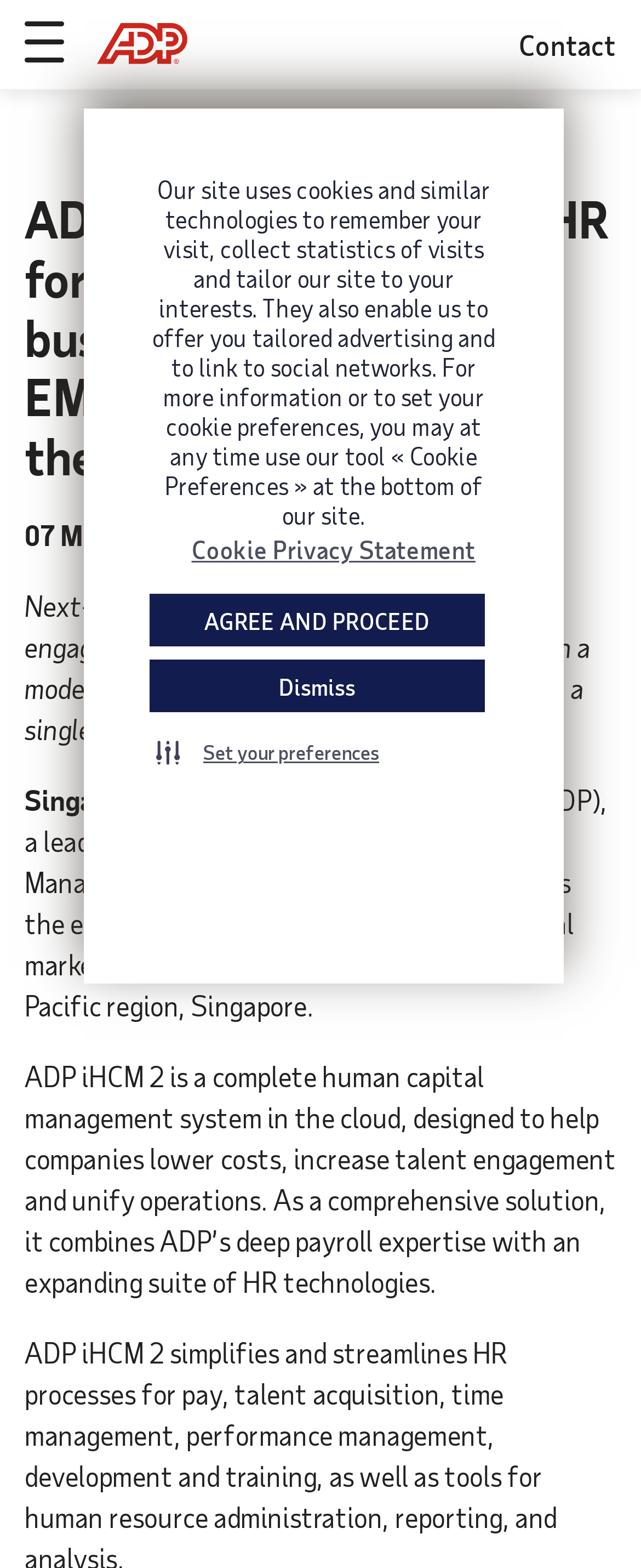What is the purpose of ADP iHCM 2?
Please provide a full and detailed response to the question.

According to the static text 'ADP iHCM 2 is a complete human capital management system in the cloud, designed to help companies lower costs, increase talent engagement and unify operations.', the purpose of ADP iHCM 2 is to help companies lower costs, among other things.